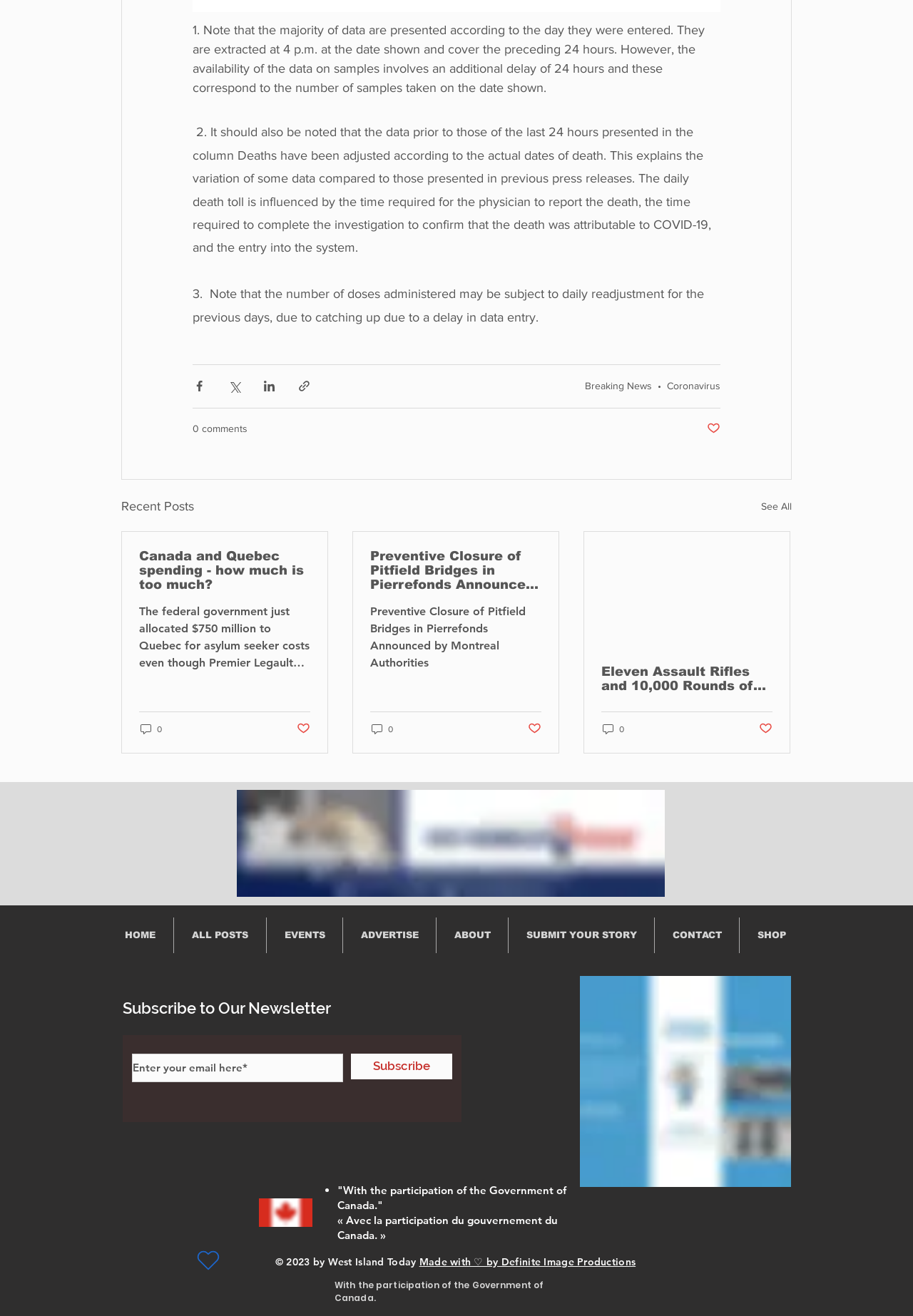Pinpoint the bounding box coordinates of the area that should be clicked to complete the following instruction: "Read the article 'Canada and Quebec spending - how much is too much?'". The coordinates must be given as four float numbers between 0 and 1, i.e., [left, top, right, bottom].

[0.152, 0.417, 0.34, 0.45]